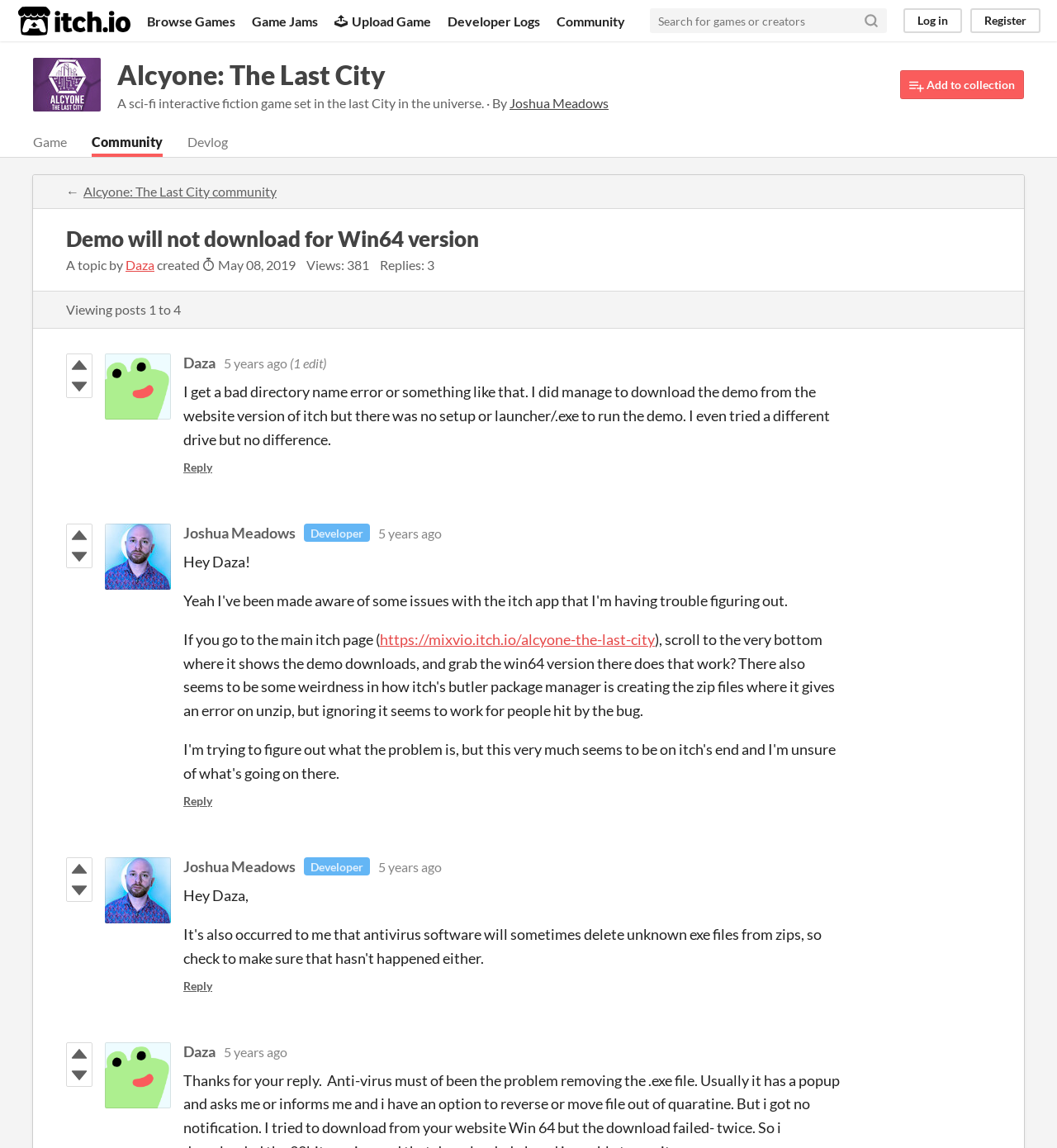Please identify the bounding box coordinates of the area I need to click to accomplish the following instruction: "Search for games or creators".

[0.615, 0.007, 0.809, 0.029]